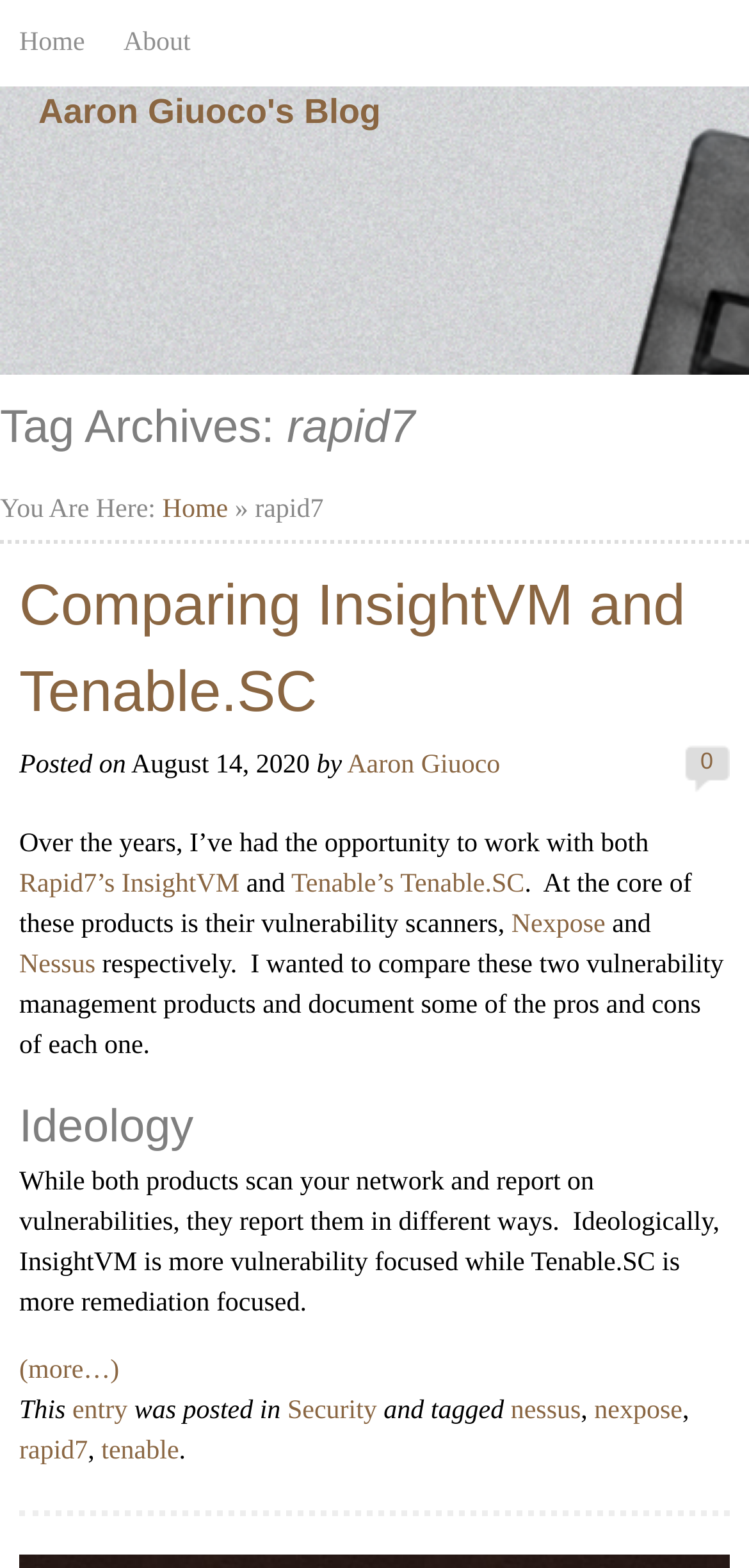Detail the webpage's structure and highlights in your description.

This webpage is a blog post titled "Aaron Giuoco's Blog" with a focus on comparing two vulnerability management products, InsightVM and Tenable.SC. 

At the top of the page, there are two links, "Home" and "About", positioned side by side. Below them, there is a heading "Aaron Giuoco's Blog" with a link to the same title. 

Further down, there is a heading "Tag Archives: rapid7" followed by a breadcrumb navigation with links to "Home" and "rapid7". 

The main content of the blog post is an article with a heading "Comparing InsightVM and Tenable.SC". The article starts with a brief introduction, followed by a paragraph discussing the two products. There are links to "Rapid7’s InsightVM" and "Tenable’s Tenable.SC" within the paragraph. 

The article continues with a discussion on the ideology of the two products, with a heading "Ideology". The text explains that InsightVM is more vulnerability-focused, while Tenable.SC is more remediation-focused. 

At the bottom of the article, there is a link to "Continue reading Comparing InsightVM and Tenable.SC" with a "(more…)" indicator. 

The footer section of the page contains a brief description of the blog post, including a link to the category "Security" and tags "nessus", "nexpose", "rapid7", and "tenable".